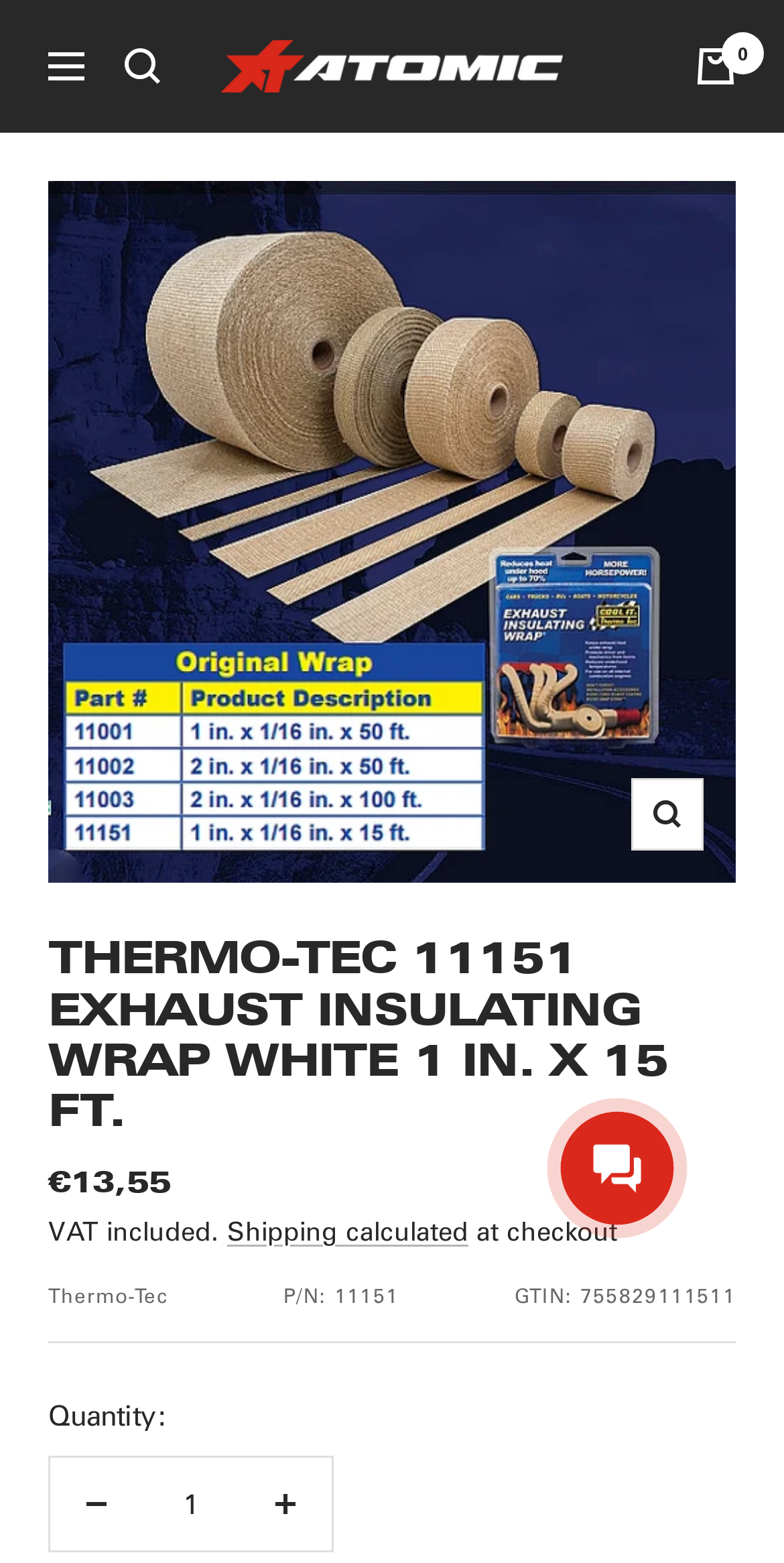Determine the bounding box coordinates (top-left x, top-left y, bottom-right x, bottom-right y) of the UI element described in the following text: Navigation

[0.062, 0.033, 0.108, 0.051]